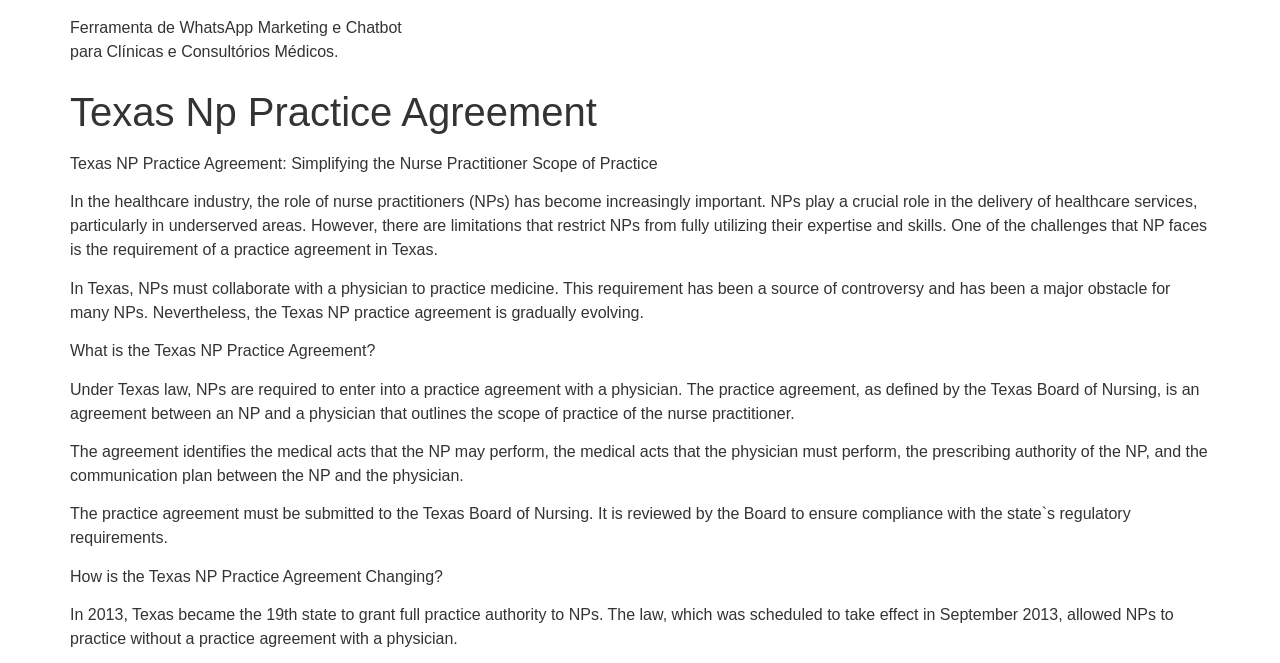Observe the image and answer the following question in detail: What does the Texas NP practice agreement outline?

The practice agreement, as defined by the Texas Board of Nursing, outlines the scope of practice of the nurse practitioner, including the medical acts that the NP may perform, the medical acts that the physician must perform, the prescribing authority of the NP, and the communication plan between the NP and the physician.